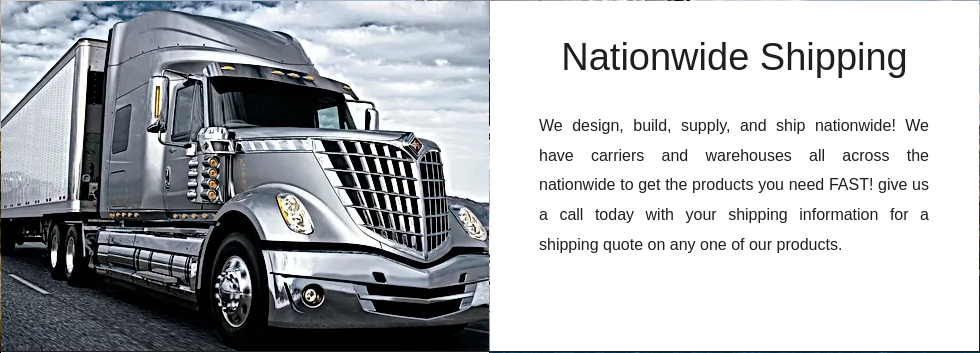Give a meticulous account of what the image depicts.

The image features a striking silver freight truck prominently positioned on a highway, designed for heavy-duty transportation. In the background, the sky is overcast, enhancing the industrial atmosphere typical of shipping routes. The accompanying text highlights the company's commitment to "Nationwide Shipping," emphasizing their ability to design, build, supply, and ship products efficiently across the country. The message reassures potential customers of their extensive carrier and warehouse network, ensuring swift delivery. Customers are encouraged to contact the company for shipping quotes on their desired products, reflecting a customer-centric service approach.